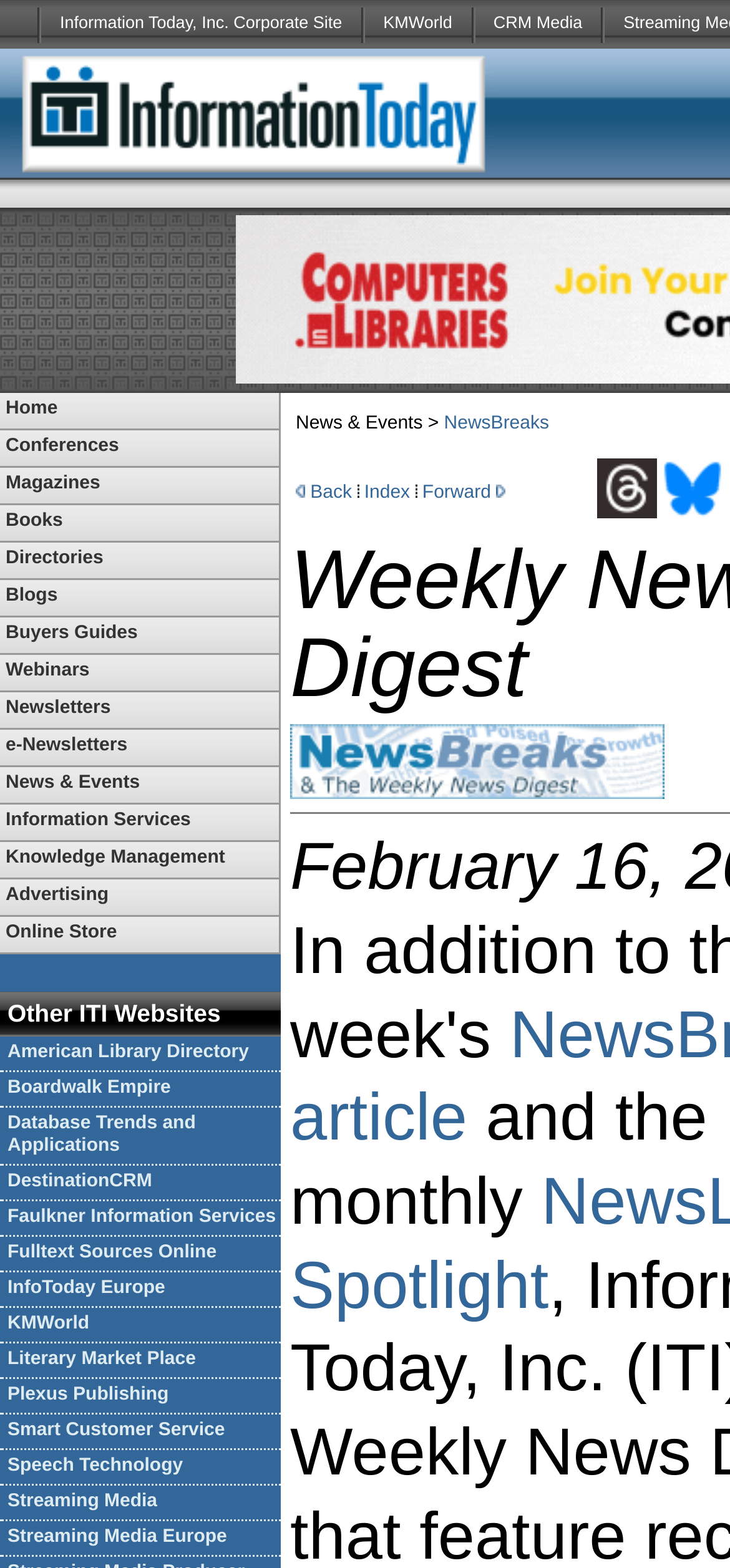From the webpage screenshot, predict the bounding box of the UI element that matches this description: "Streaming Media Europe".

[0.0, 0.97, 0.385, 0.993]